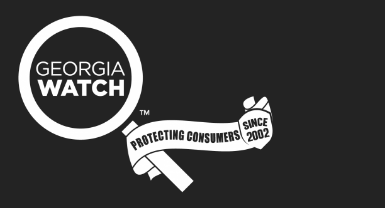Respond to the question below with a concise word or phrase:
What is the year mentioned in the logo?

2002